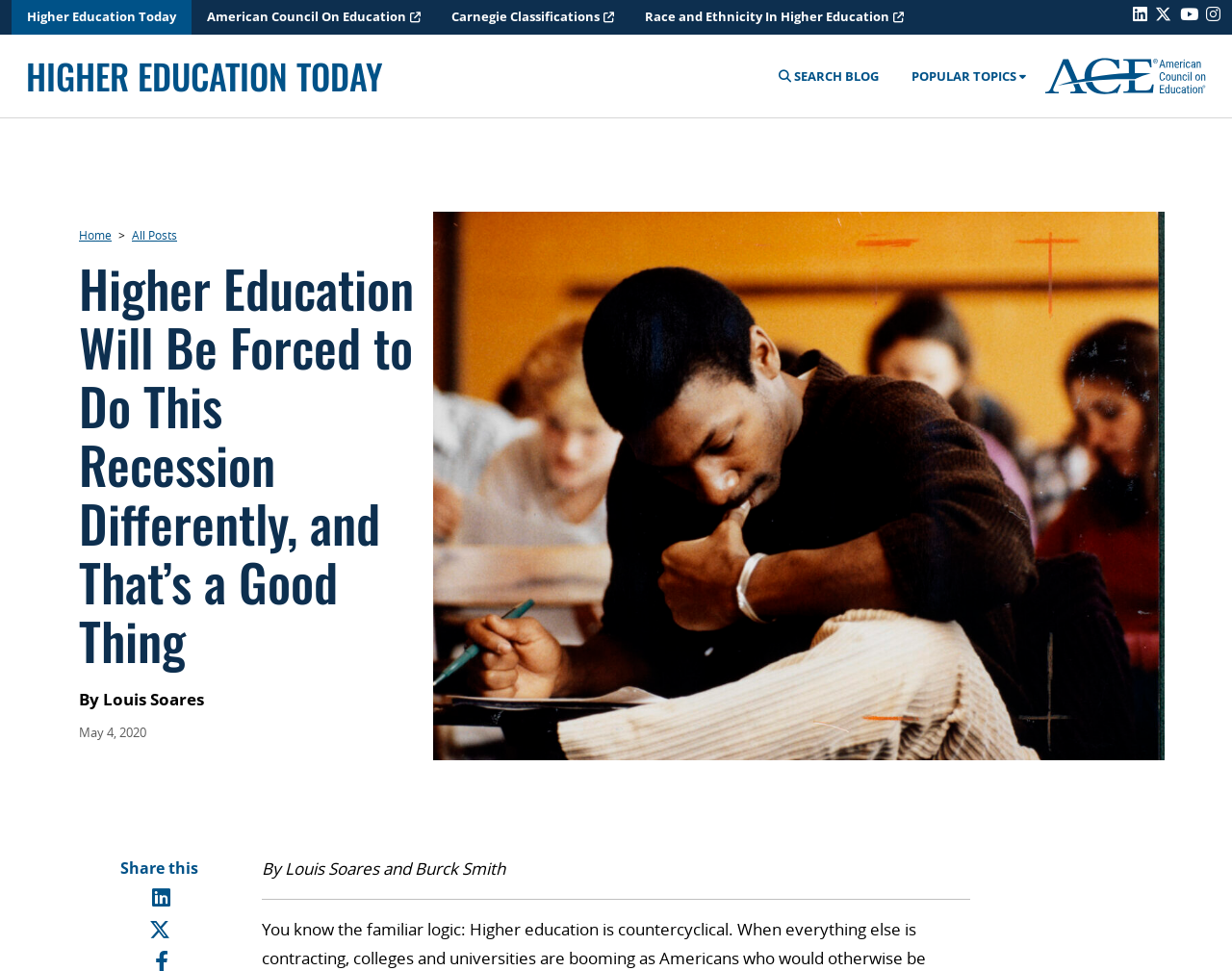Determine the bounding box coordinates for the area you should click to complete the following instruction: "Share this on LinkedIn".

[0.124, 0.908, 0.138, 0.938]